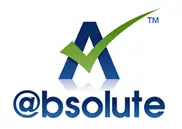What font style is the brand name written in?
Give a one-word or short-phrase answer derived from the screenshot.

Bold